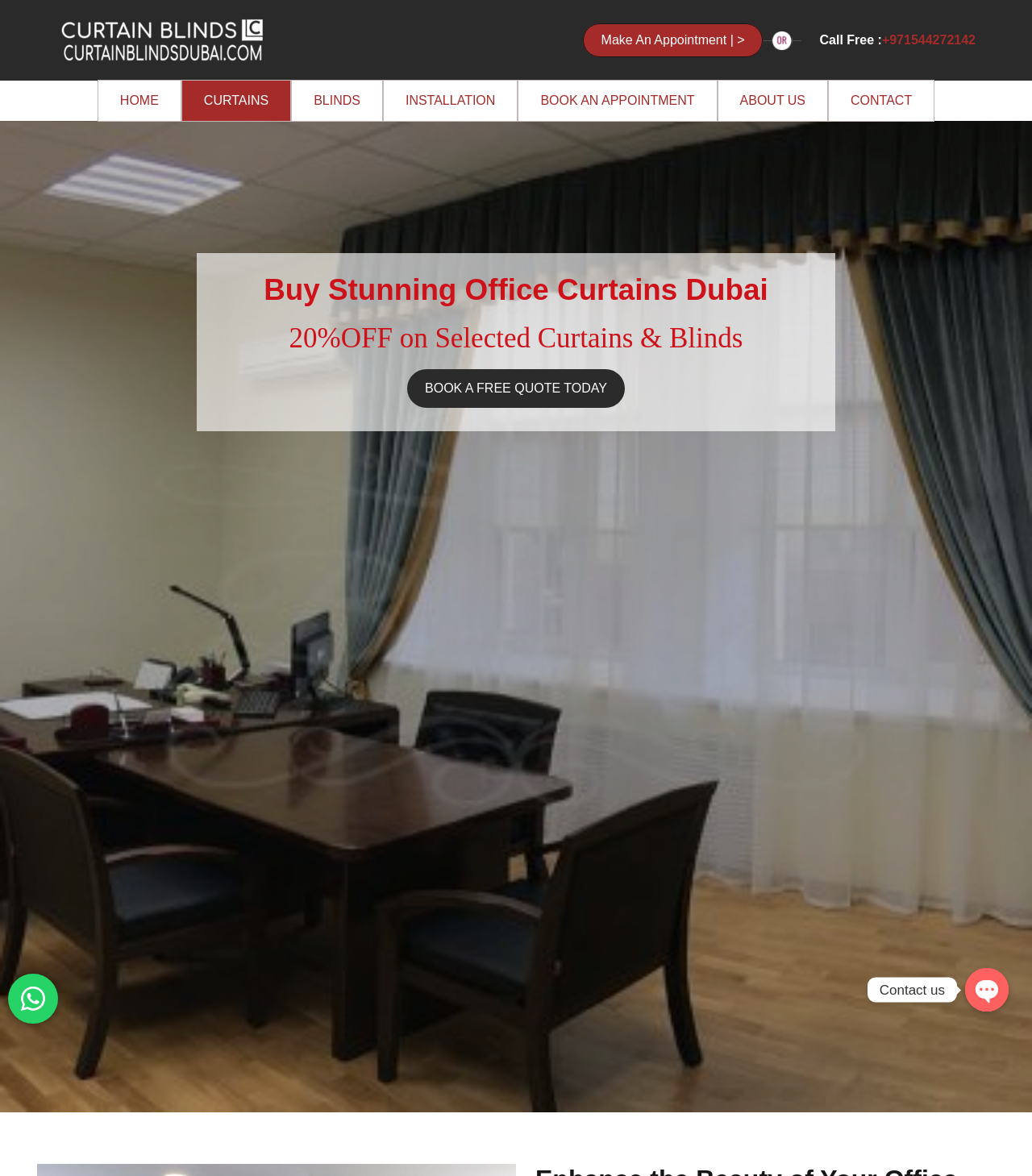Offer a comprehensive description of the webpage’s content and structure.

The webpage is about Office Curtains Dubai, providing a wide collection of office curtains at affordable rates. At the top left, there is a link to another webpage. Below it, there are several links to different sections of the website, including HOME, CURTAINS, BLINDS, INSTALLATION, BOOK AN APPOINTMENT, ABOUT US, and CONTACT, arranged horizontally.

In the middle of the page, there is a prominent heading "Buy Stunning Office Curtains Dubai" followed by a promotional text "20%OFF on Selected Curtains & Blinds". Below this, there is a call-to-action link "BOOK A FREE QUOTE TODAY".

At the top right, there are contact details, including a link to make an appointment, a phone number, and a "Call Free" label. Next to it, there is a WhatsApp icon and a small image.

At the bottom of the page, there are more contact details, including a "Contact us" label, a button to open a chat, and several social media links, including Phone, Google Maps, and an image. There is also a WhatsApp icon and a small image at the bottom left.